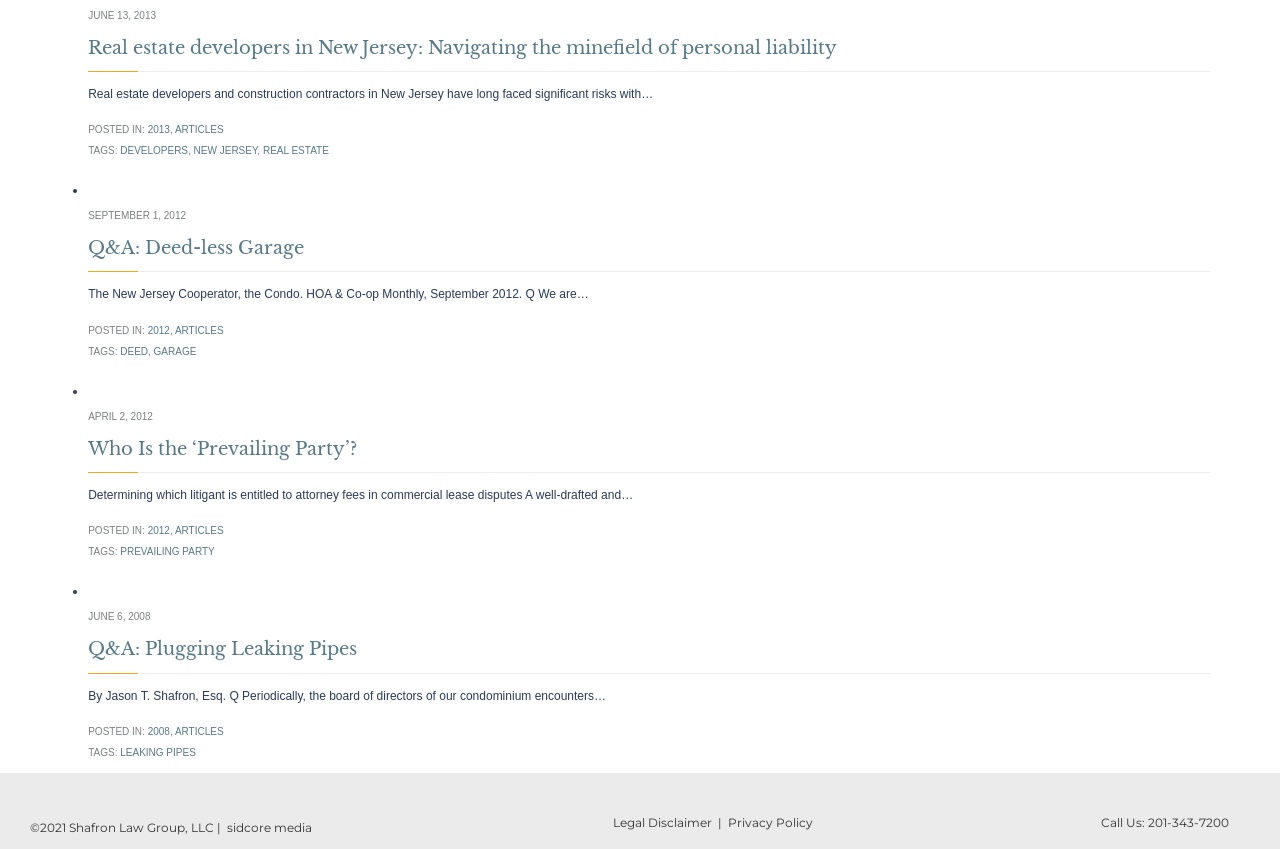Determine the bounding box coordinates of the clickable region to follow the instruction: "Click the 'DEVELOPERS' link".

[0.094, 0.171, 0.147, 0.184]